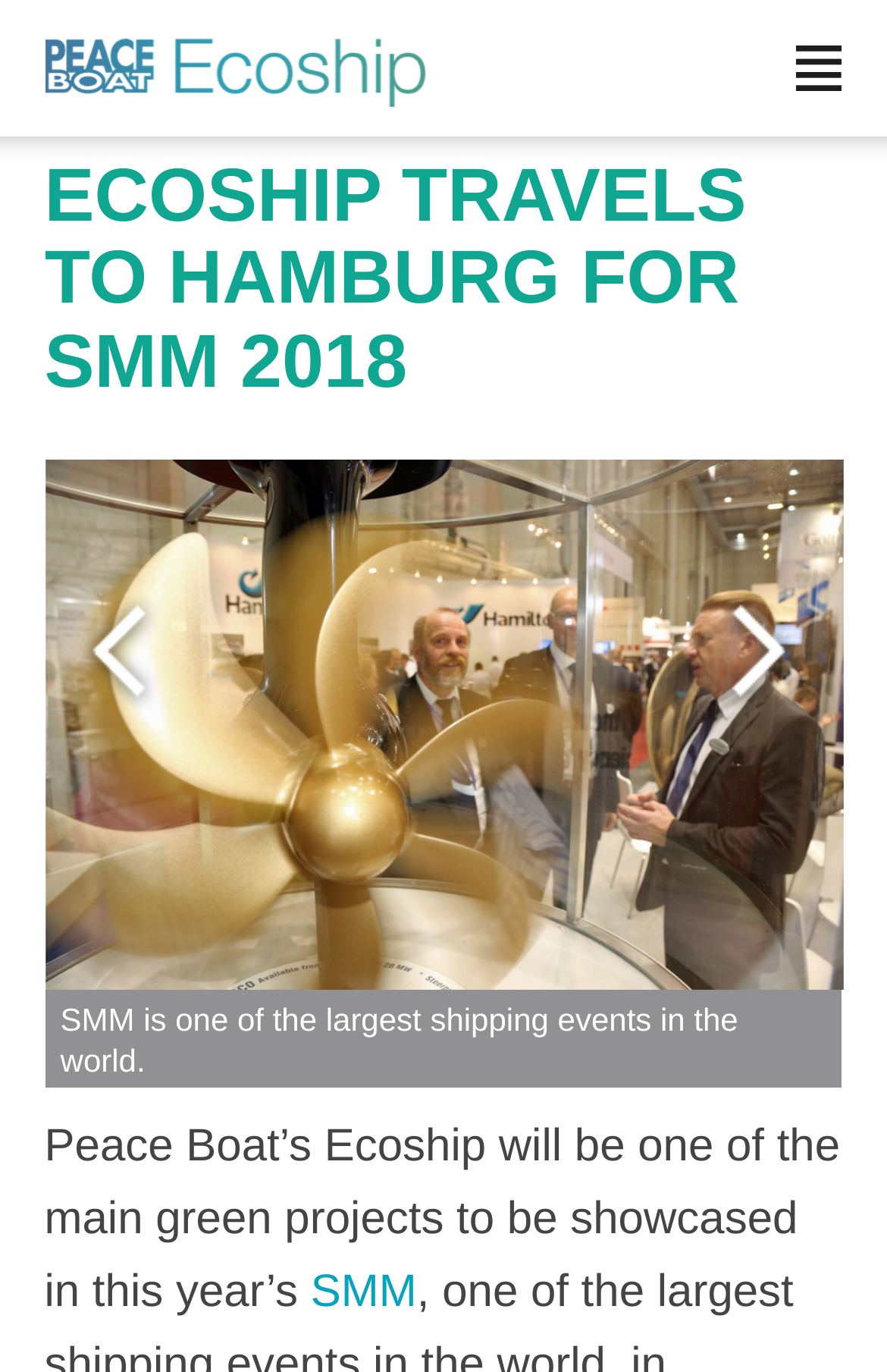How many images are there on the webpage?
Using the picture, provide a one-word or short phrase answer.

2